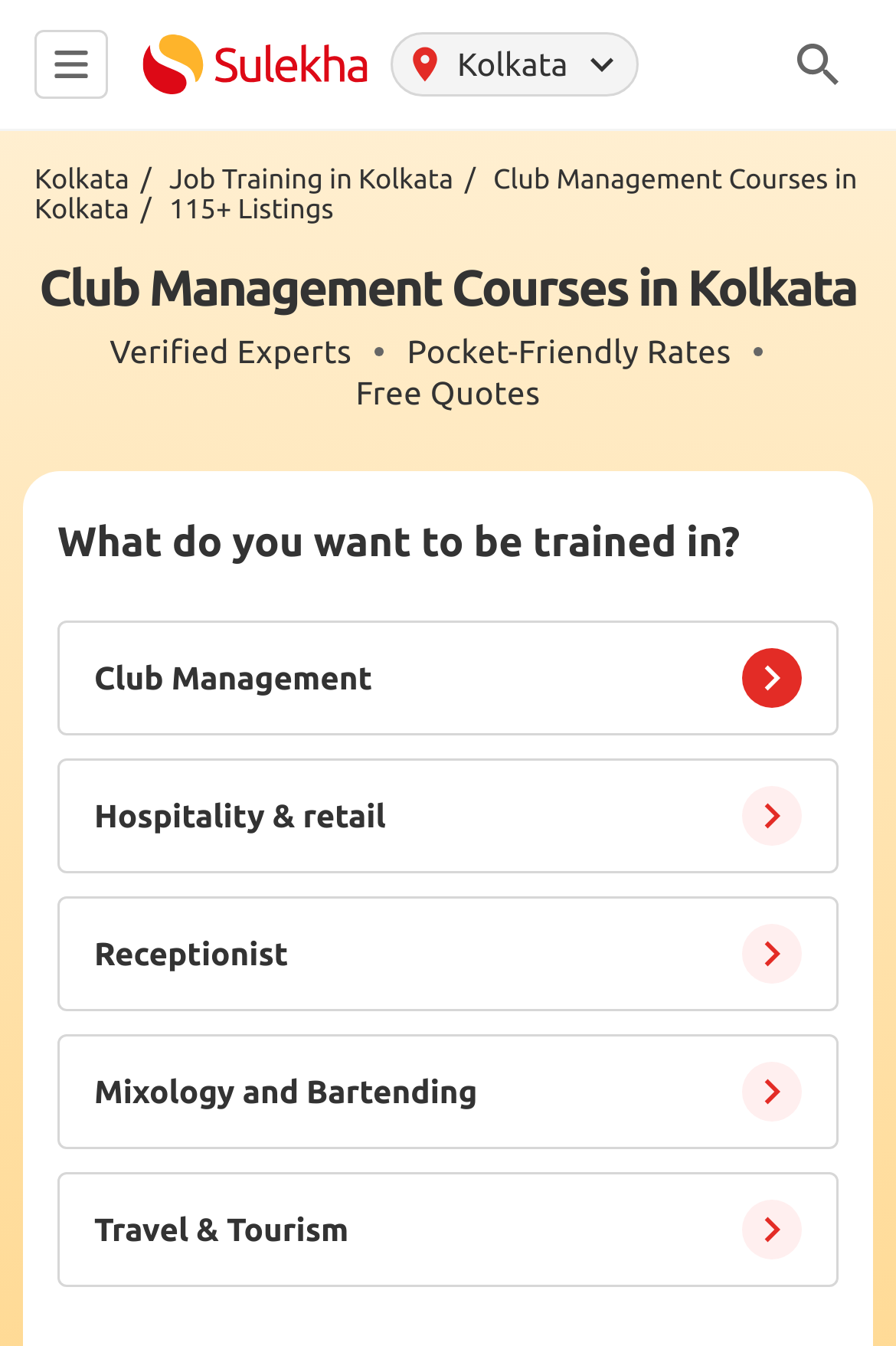Give a one-word or short-phrase answer to the following question: 
What is the name of the website?

Sulekha